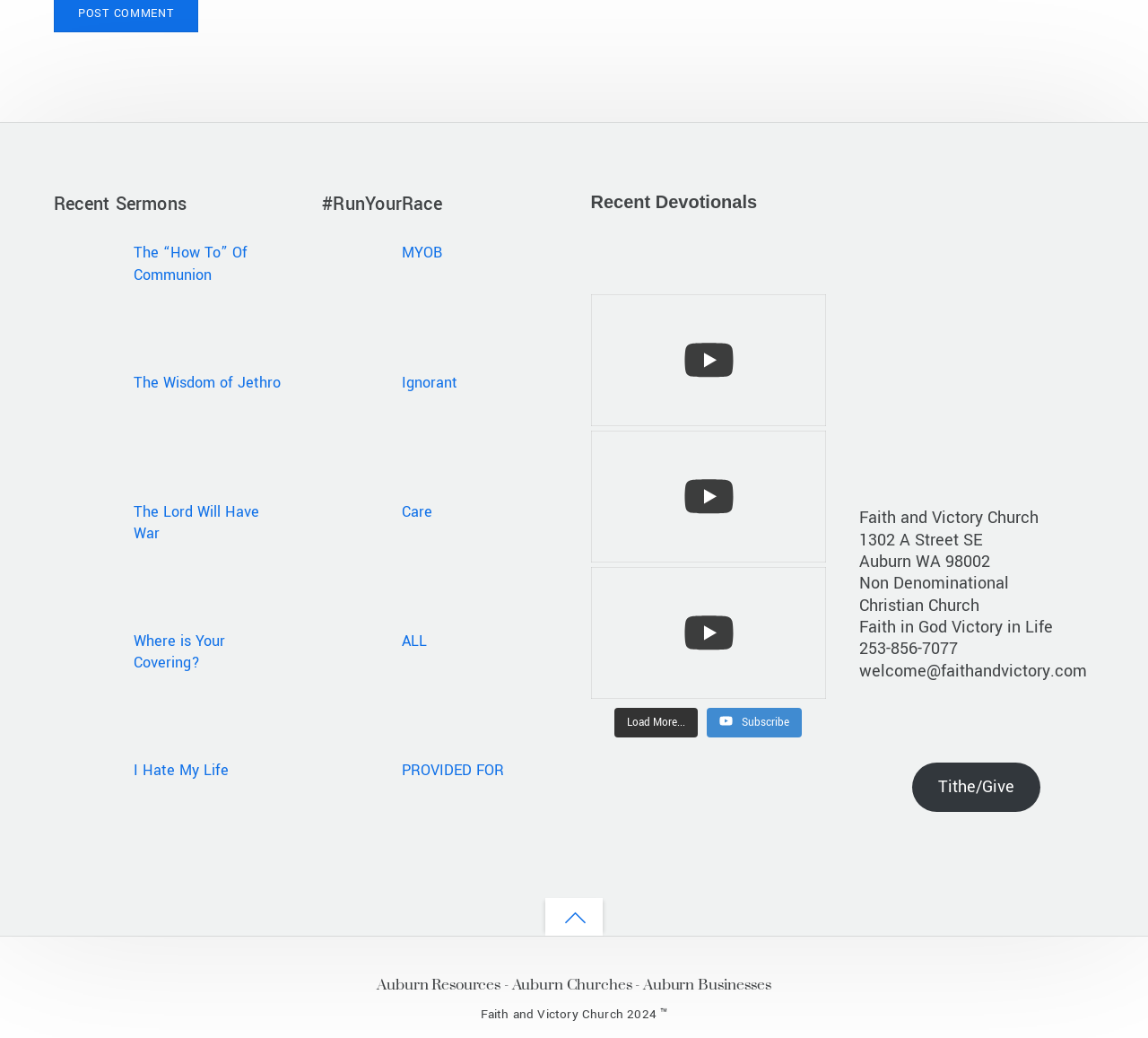Extract the bounding box coordinates for the UI element described by the text: "Where is Your Covering?". The coordinates should be in the form of [left, top, right, bottom] with values between 0 and 1.

[0.116, 0.608, 0.196, 0.649]